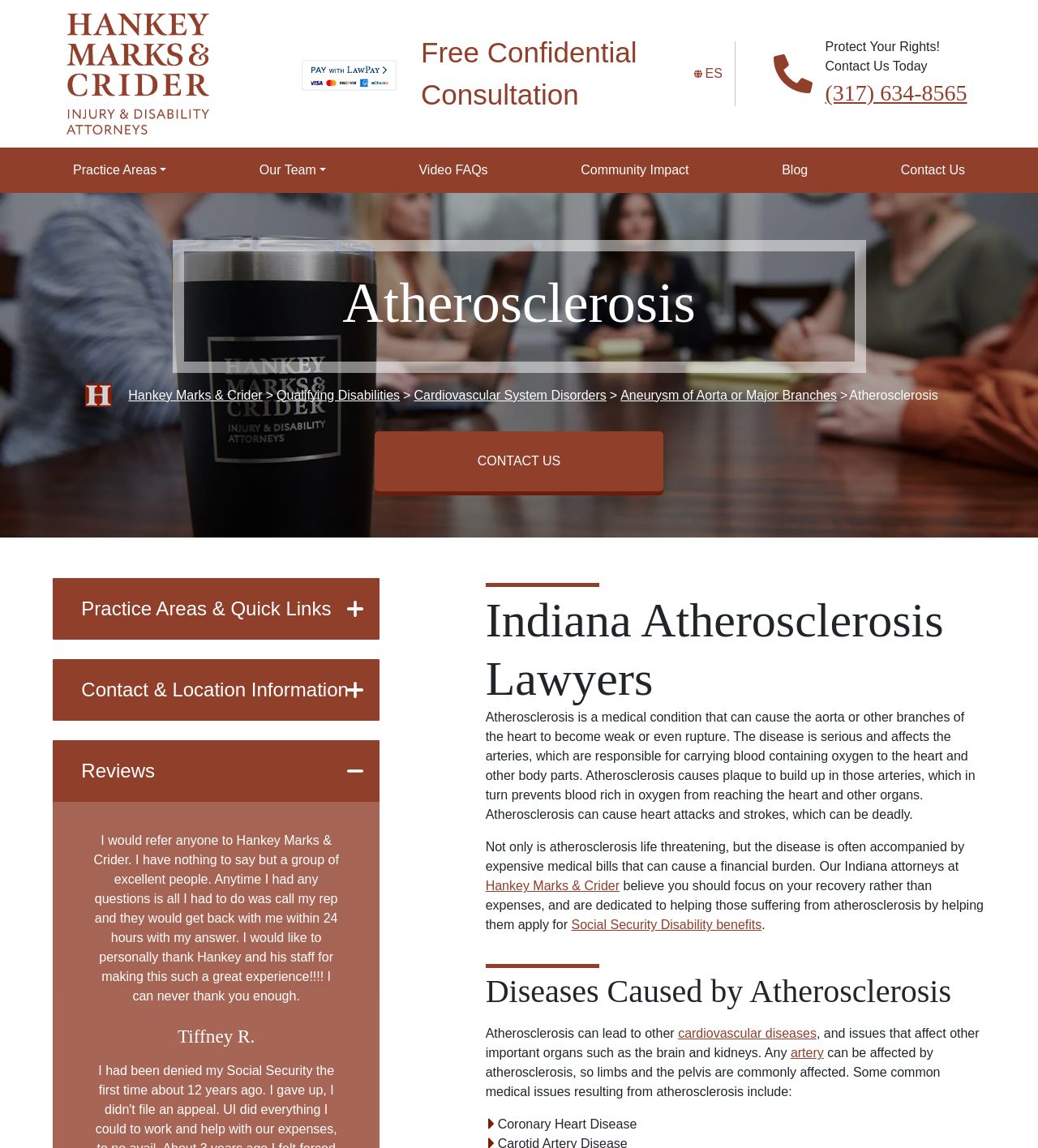Please look at the image and answer the question with a detailed explanation: What is the name of the law firm?

The name of the law firm can be found on the webpage, specifically in the section where it says 'Indiana Atherosclerosis Lawyers' and has a link with the name 'Hankey Marks & Crider'.